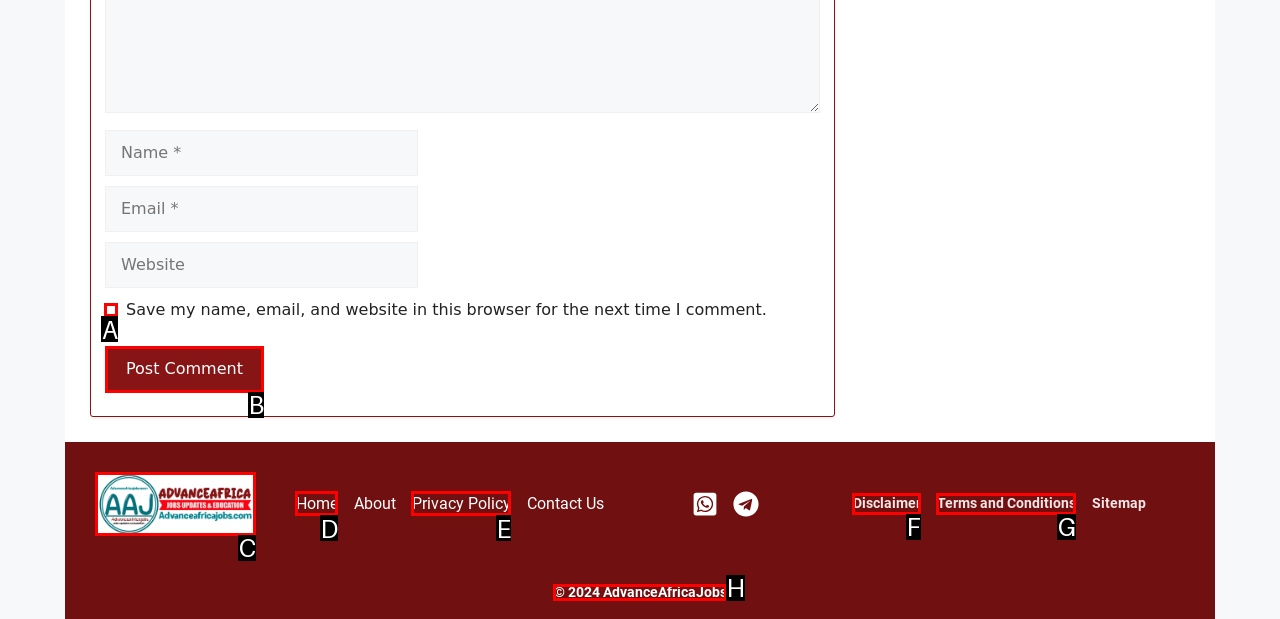Identify the letter of the UI element you need to select to accomplish the task: Check the Save my name, email, and website in this browser for the next time I comment checkbox.
Respond with the option's letter from the given choices directly.

A